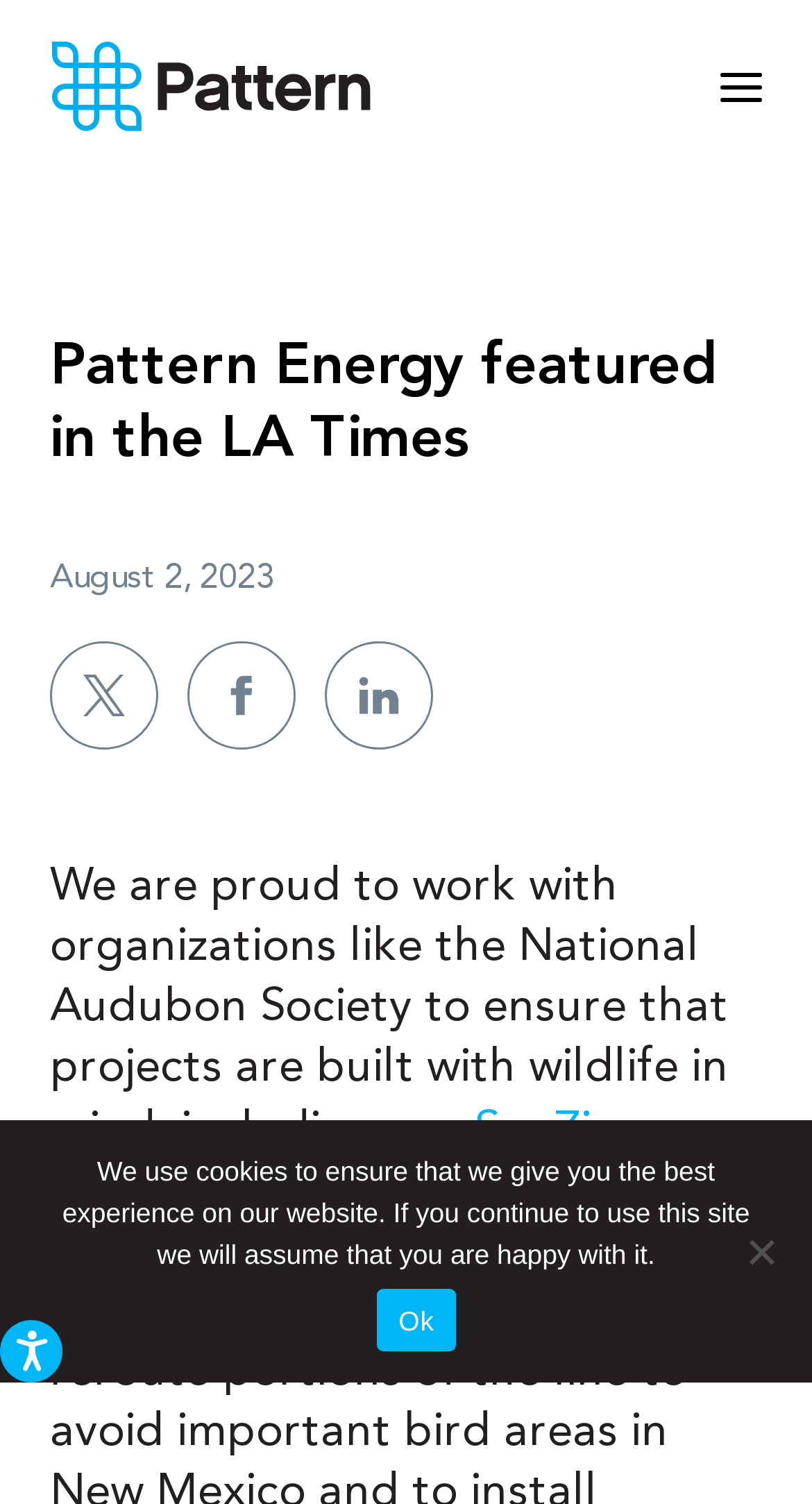What type of content is featured on the webpage?
Look at the image and provide a detailed response to the question.

I determined the type of content by looking at the structure of the webpage, including the presence of a date and a main heading, which suggests a news article or press release.